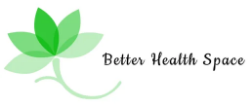Using the information in the image, give a detailed answer to the following question: What is the focus of the 'Better Health Space' platform?

The 'Better Health Space' platform is a health-focused platform that likely emphasizes nutrition, wellness, and lifestyle tips, as evident from the logo's design and the associated article discussing the comparison between soaked almonds and soaked walnuts.